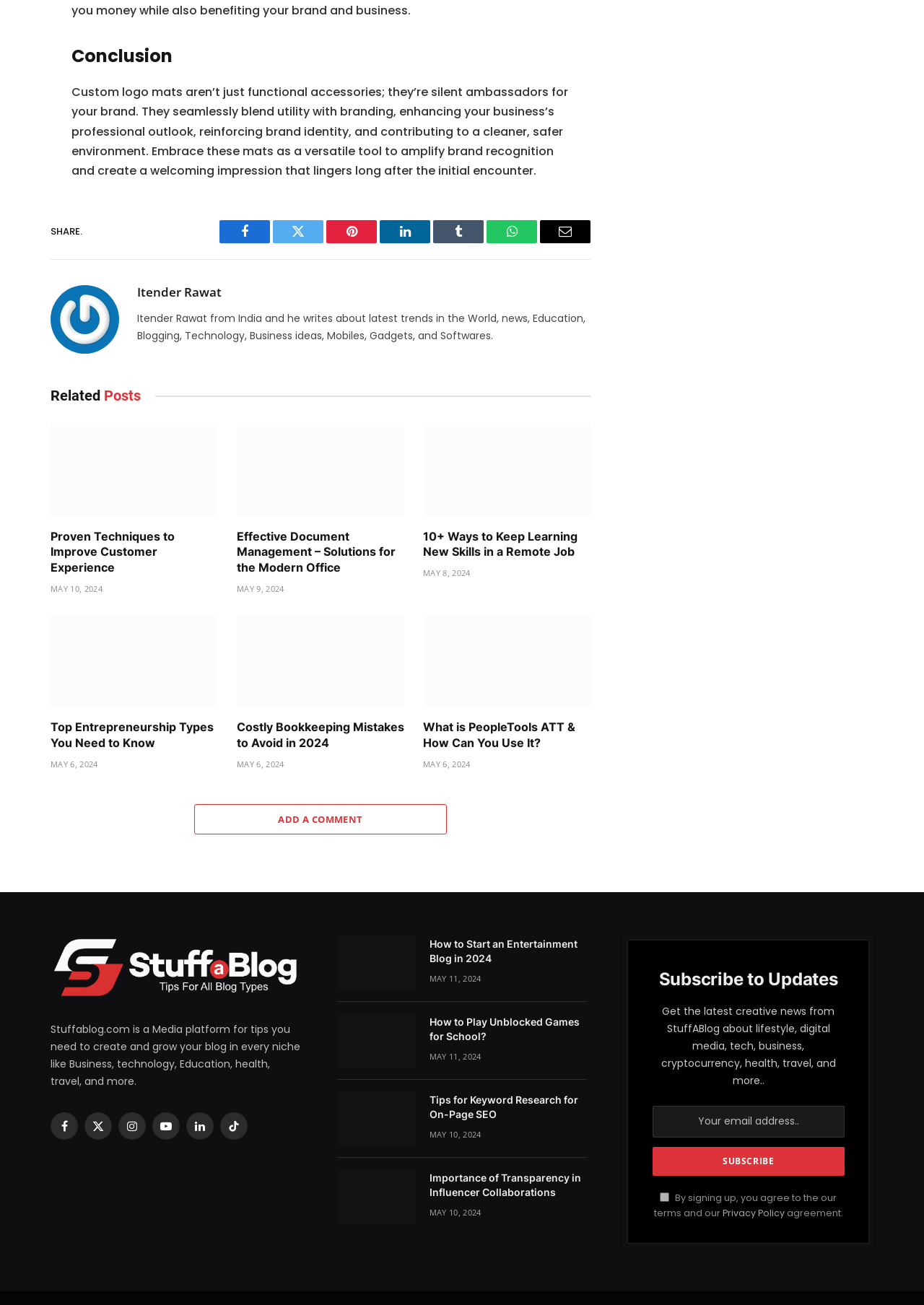Specify the bounding box coordinates for the region that must be clicked to perform the given instruction: "Read the article 'Proven Techniques to Improve Customer Experience'".

[0.055, 0.405, 0.236, 0.441]